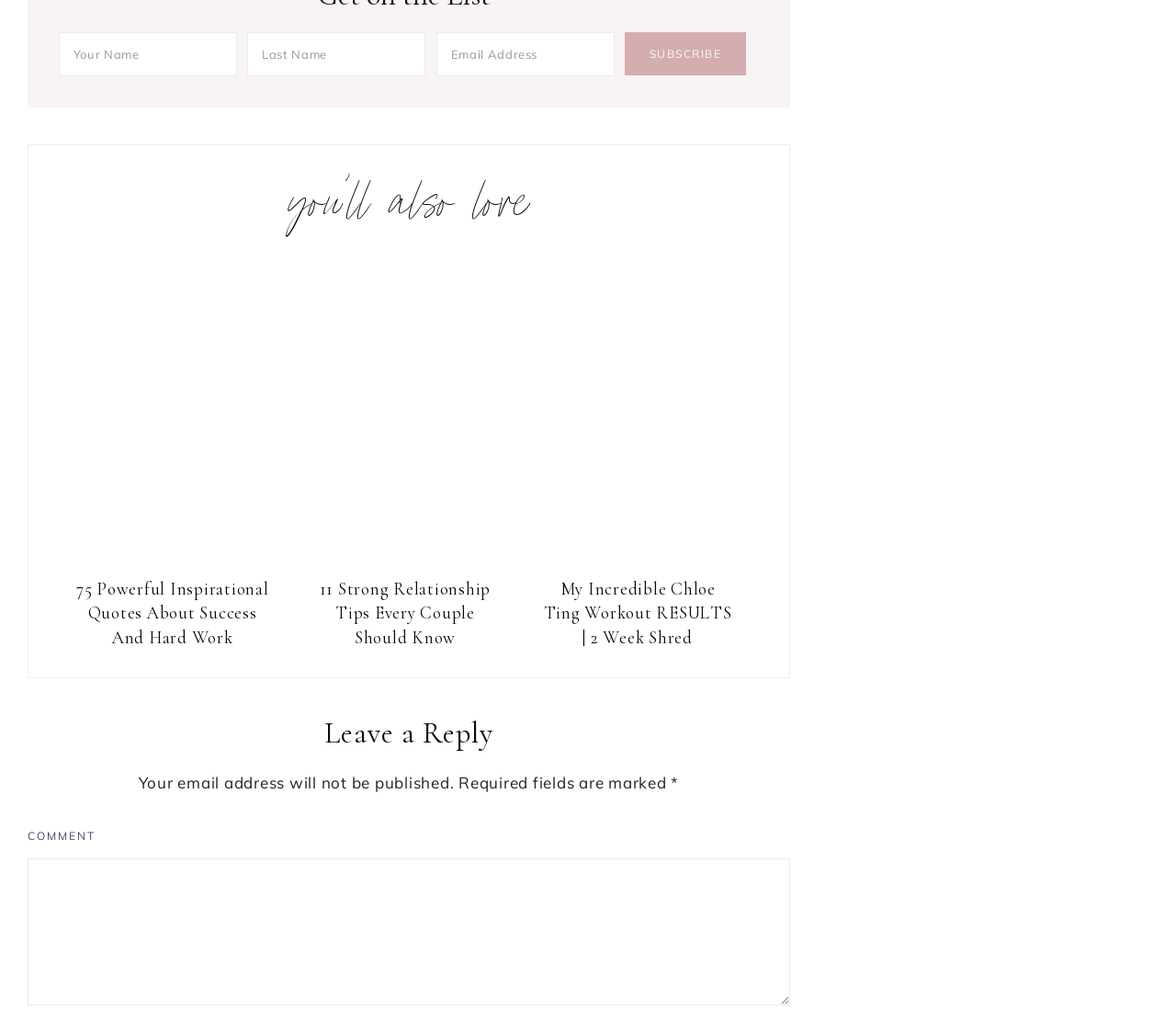How many links are there under the heading 'you’ll also love'?
Look at the screenshot and give a one-word or phrase answer.

3